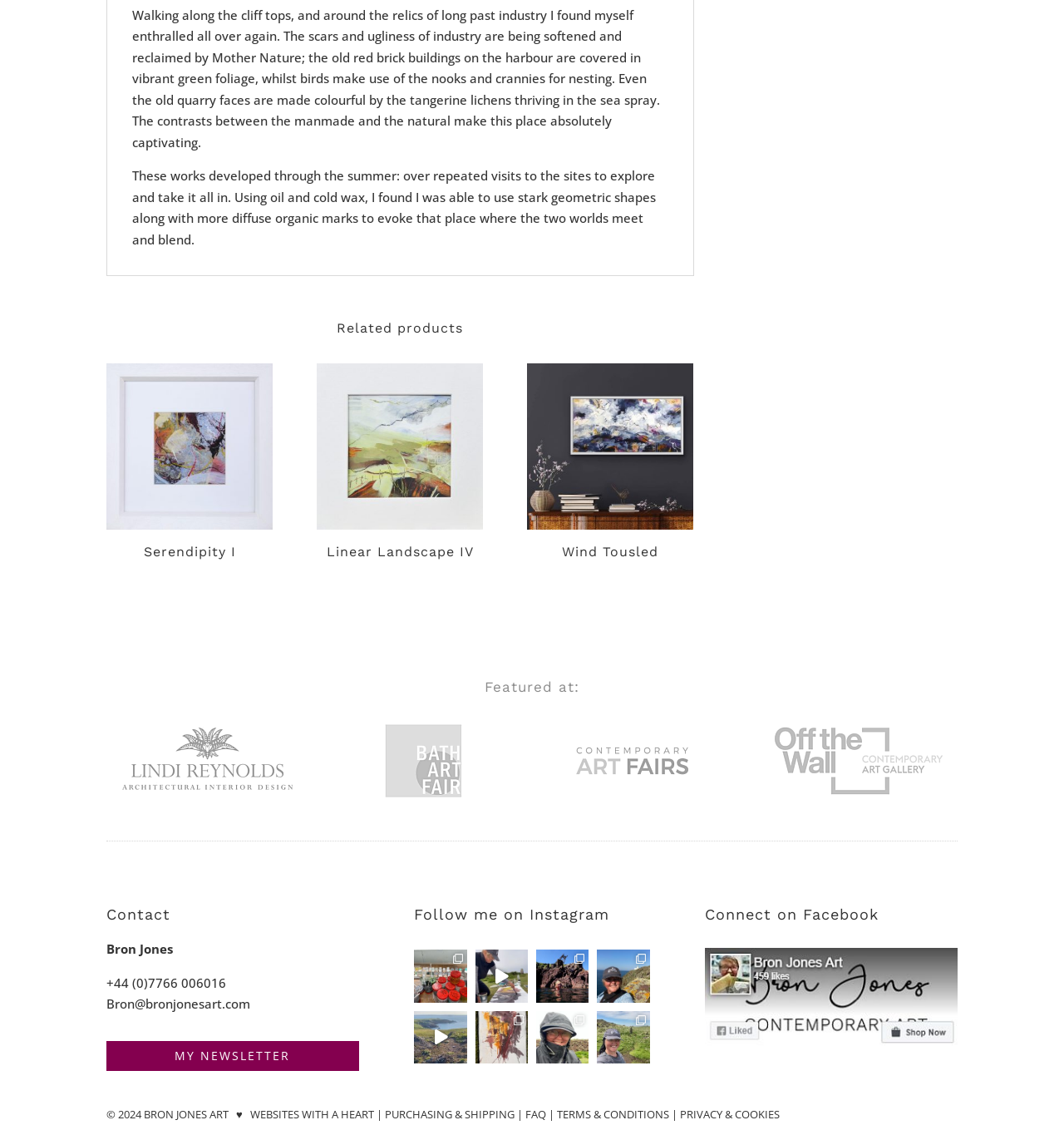Please determine the bounding box coordinates of the element to click on in order to accomplish the following task: "View Bron Jones' art on Facebook". Ensure the coordinates are four float numbers ranging from 0 to 1, i.e., [left, top, right, bottom].

[0.663, 0.923, 0.9, 0.938]